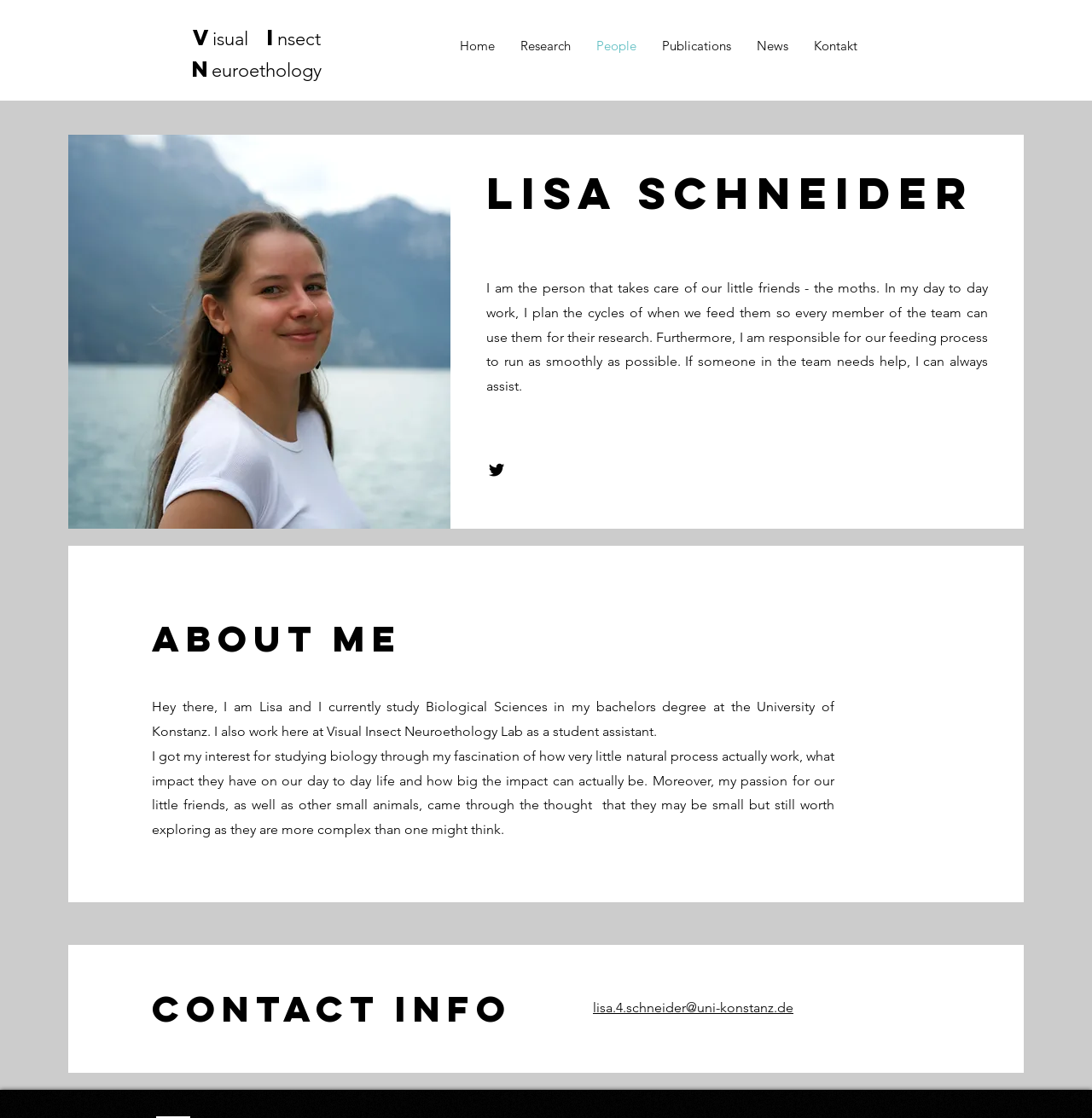Carefully observe the image and respond to the question with a detailed answer:
What is Lisa Schneider's field of study?

According to the 'About me' section, Lisa Schneider is currently studying Biological Sciences in her bachelor's degree at the University of Konstanz.